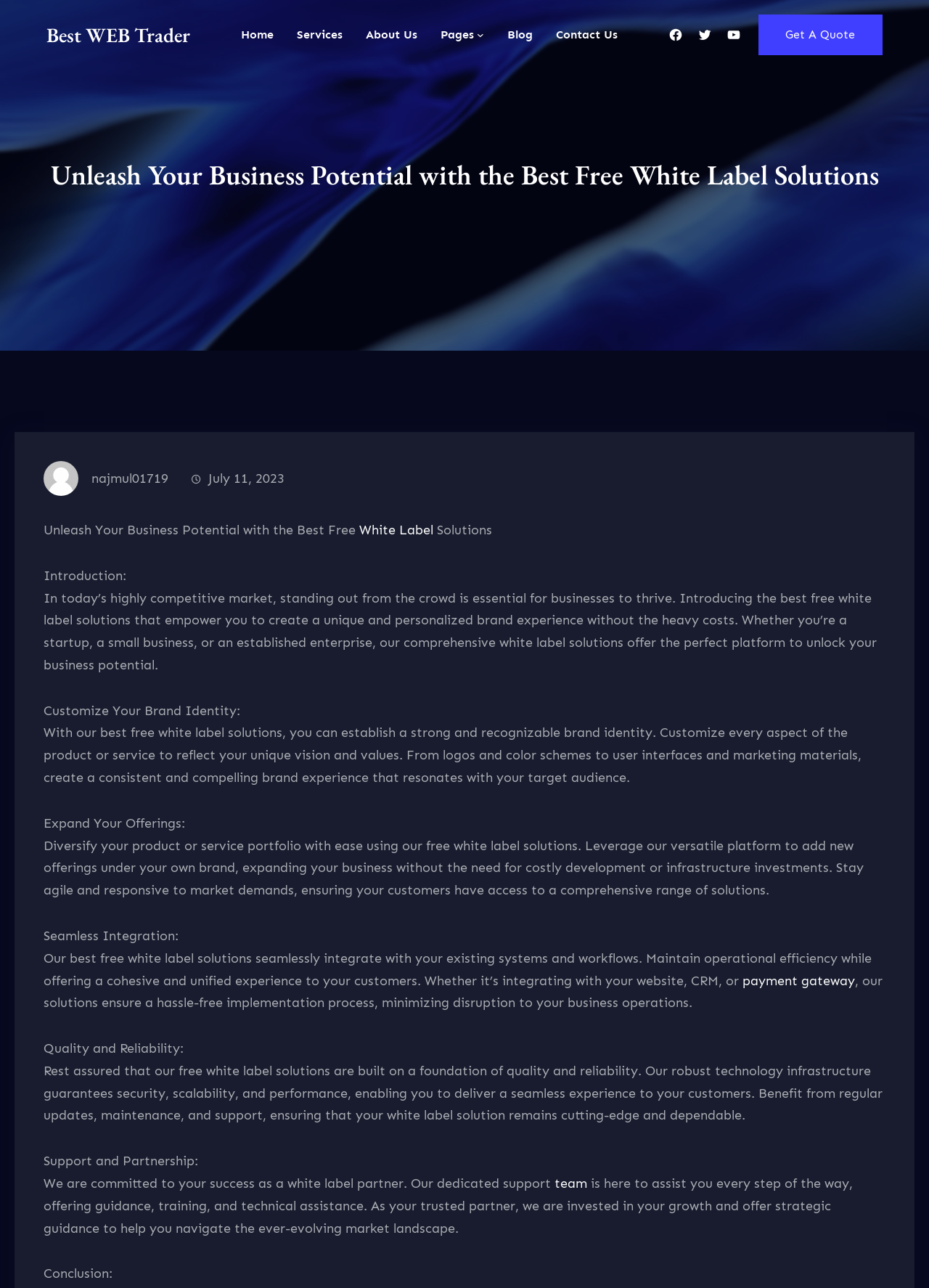Please specify the bounding box coordinates of the clickable region necessary for completing the following instruction: "Click on the 'White Label' link". The coordinates must consist of four float numbers between 0 and 1, i.e., [left, top, right, bottom].

[0.387, 0.405, 0.466, 0.418]